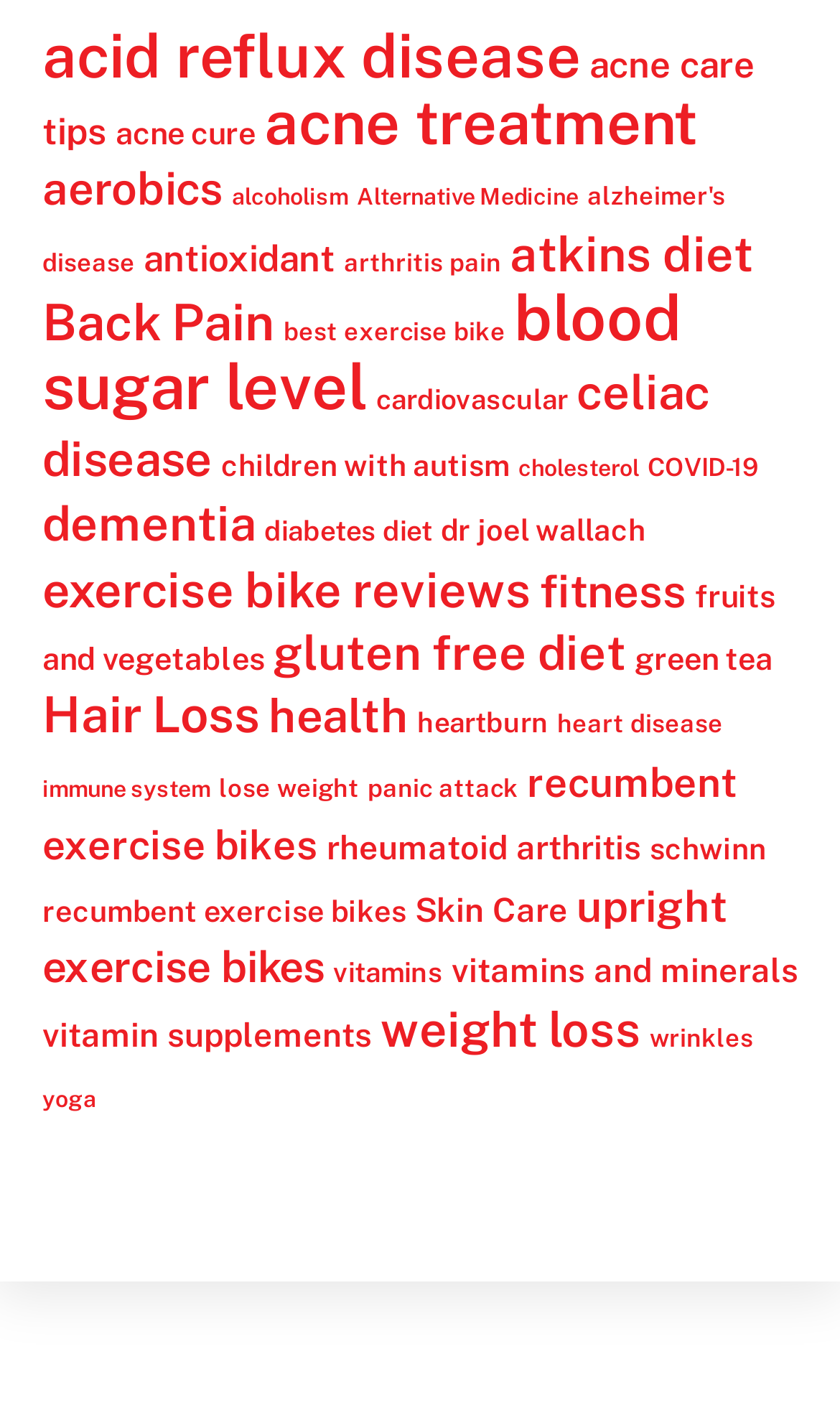Highlight the bounding box coordinates of the region I should click on to meet the following instruction: "Click on acne care tips".

[0.05, 0.03, 0.899, 0.108]